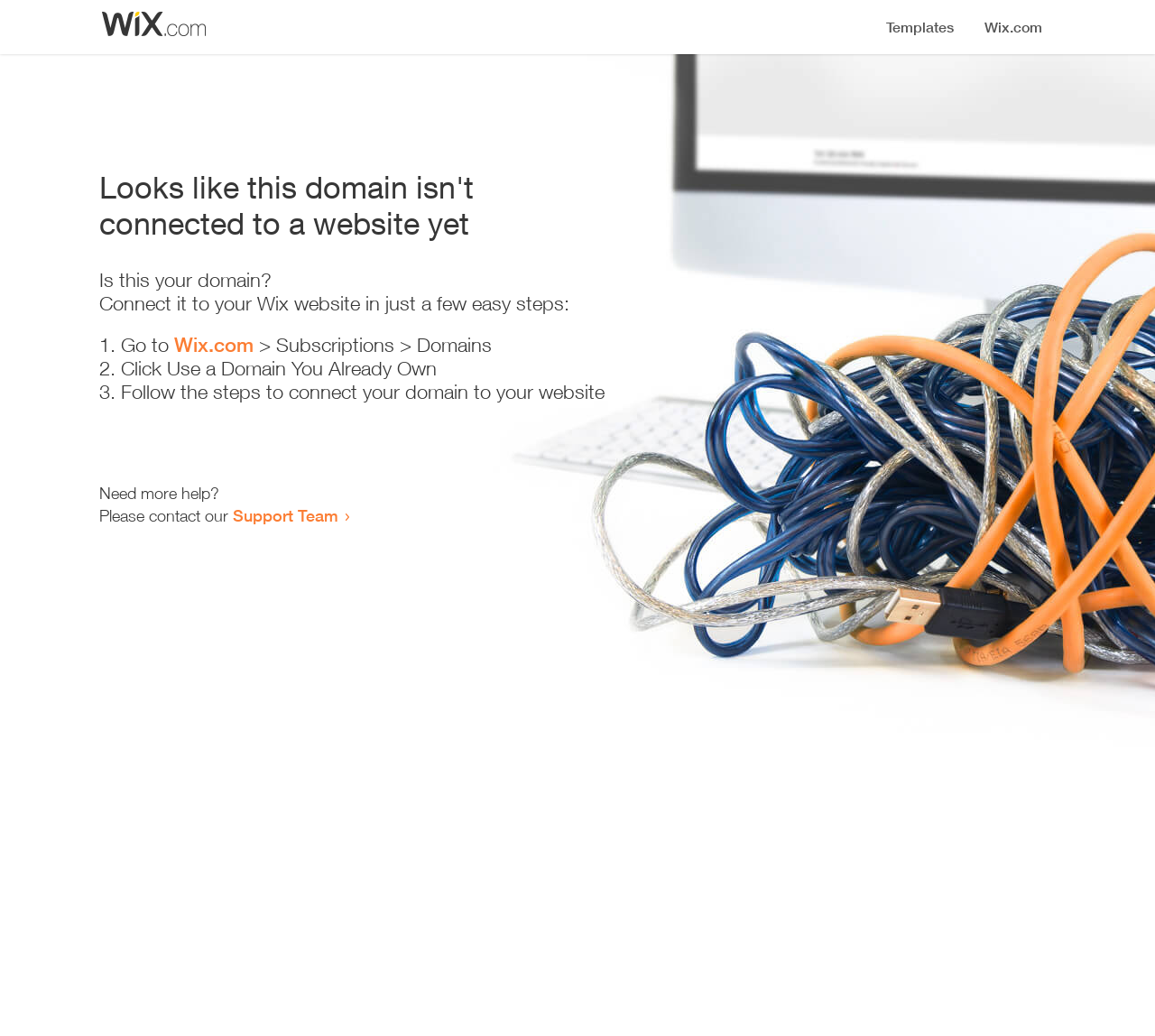Determine the bounding box of the UI component based on this description: "Support Team". The bounding box coordinates should be four float values between 0 and 1, i.e., [left, top, right, bottom].

[0.202, 0.488, 0.293, 0.507]